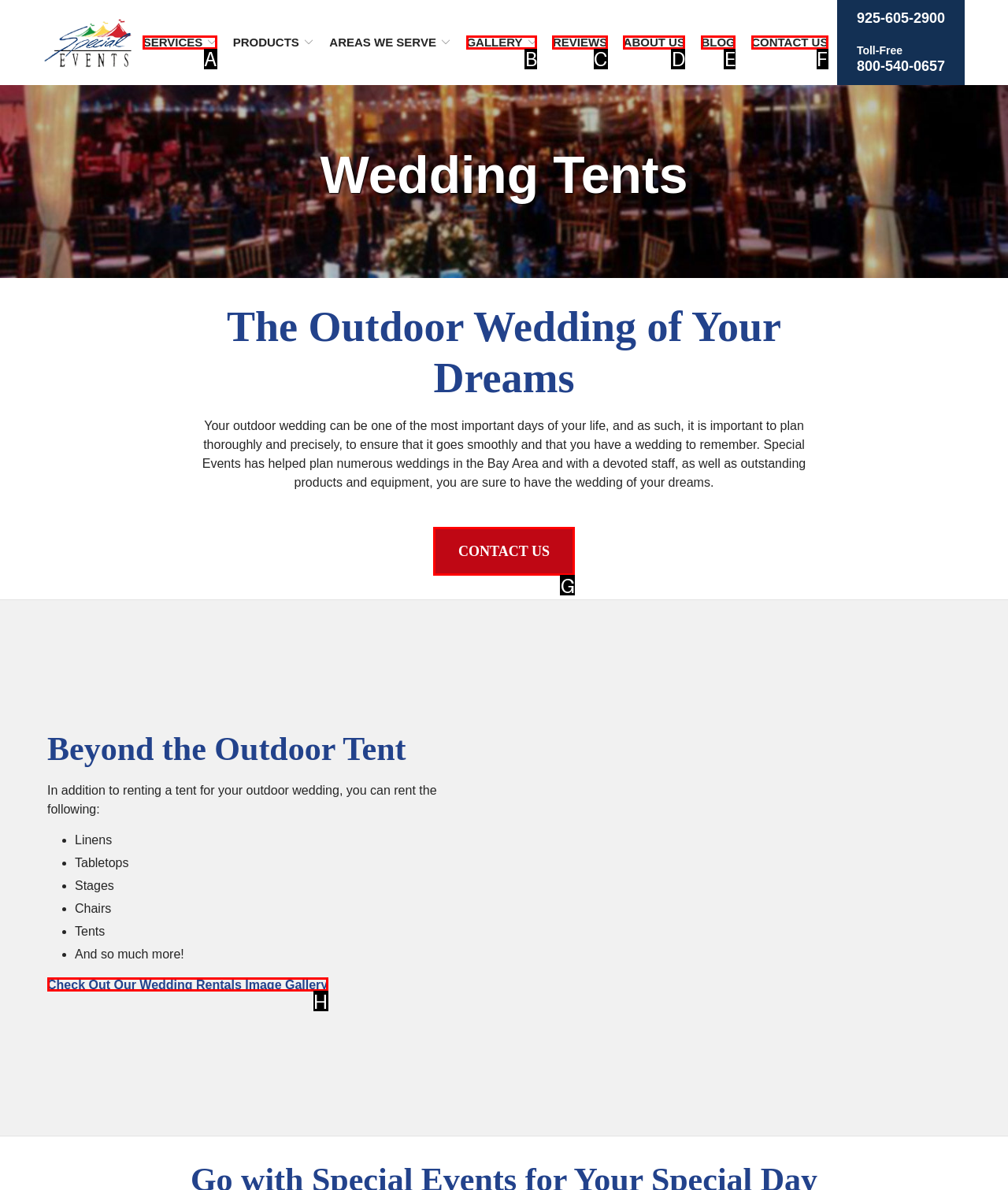Match the following description to a UI element: Blog
Provide the letter of the matching option directly.

E